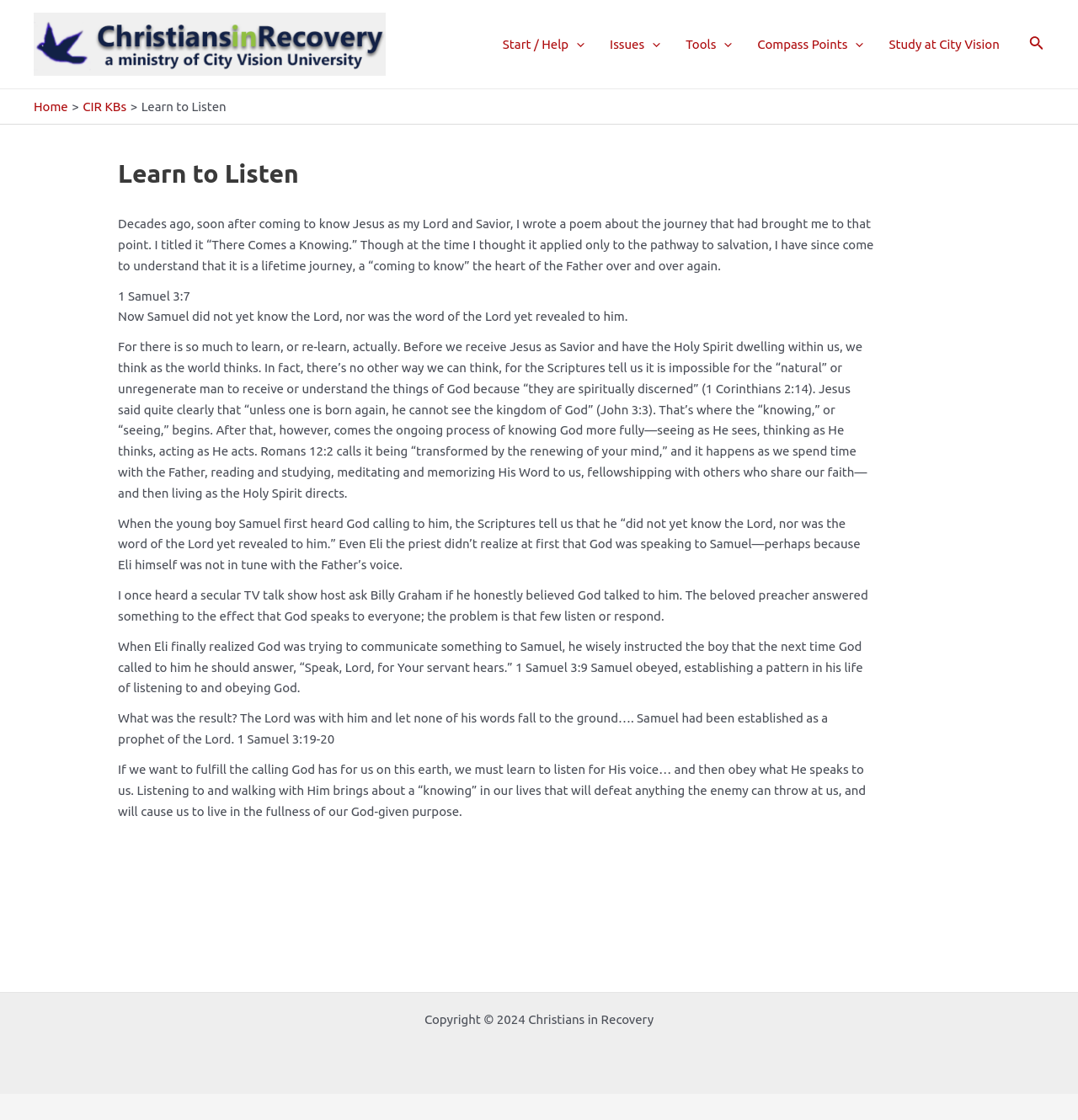Show me the bounding box coordinates of the clickable region to achieve the task as per the instruction: "Search using the search icon".

[0.955, 0.03, 0.969, 0.049]